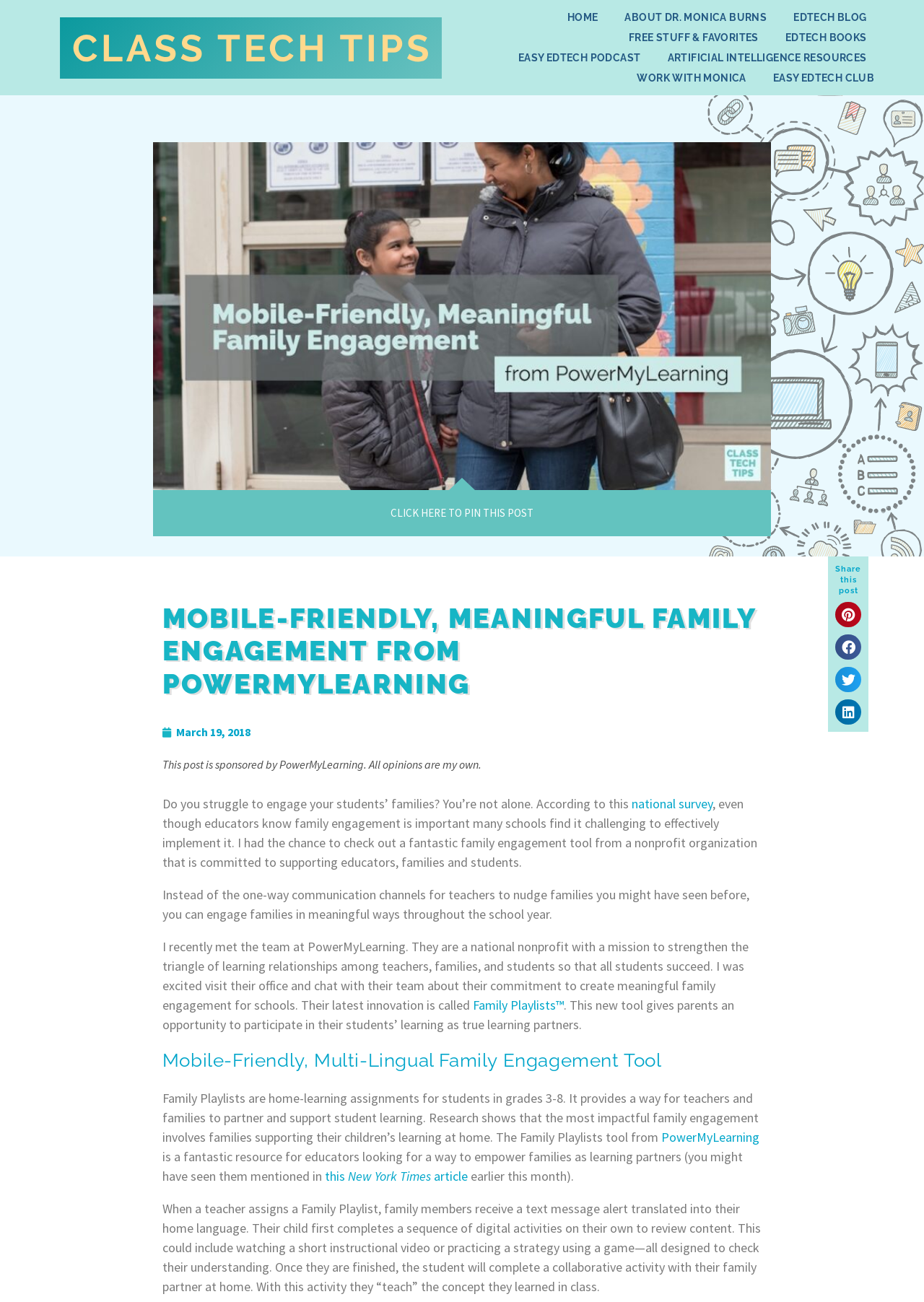Determine the bounding box for the UI element as described: "this New York Times article". The coordinates should be represented as four float numbers between 0 and 1, formatted as [left, top, right, bottom].

[0.351, 0.897, 0.506, 0.909]